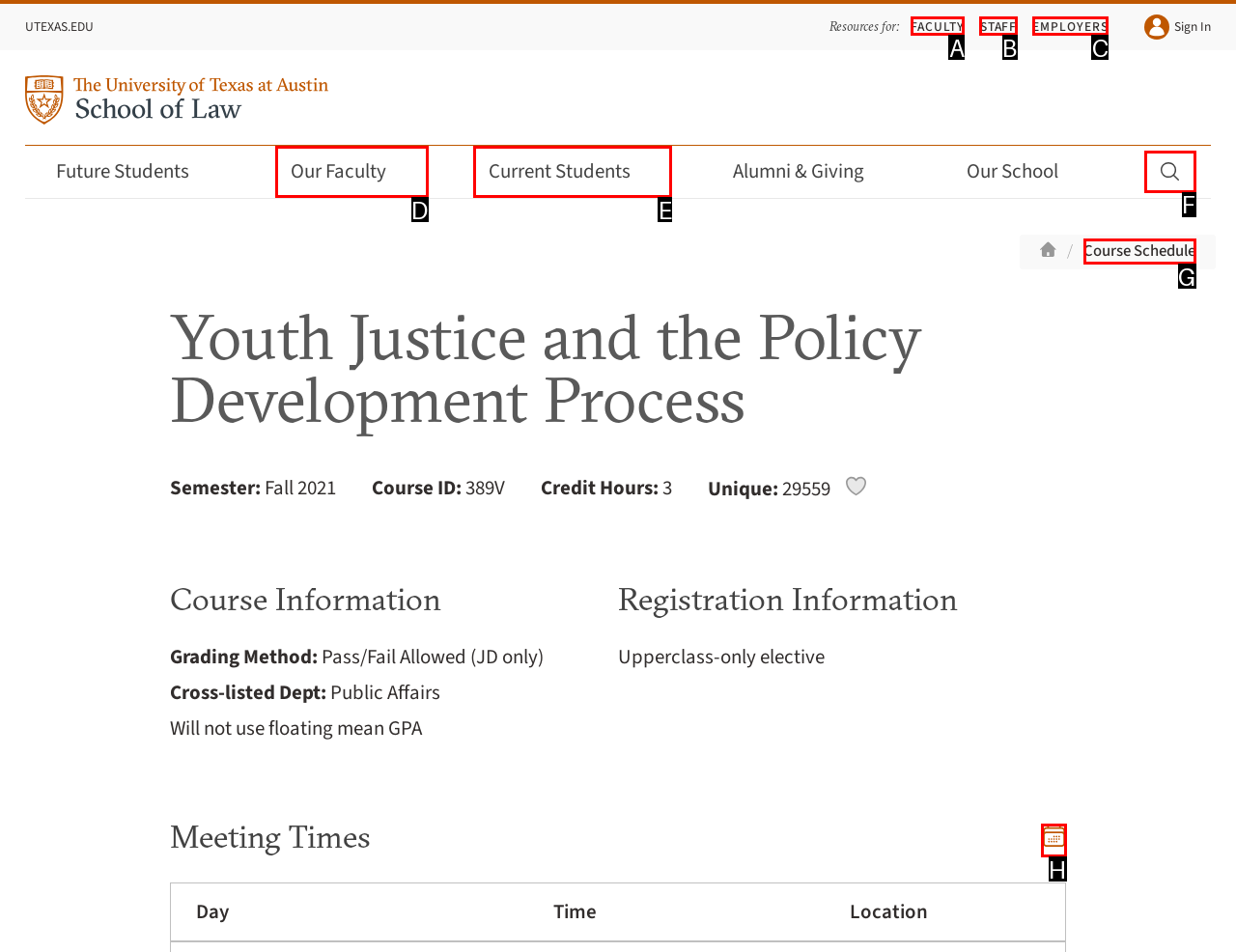Find the HTML element that matches the description: Staff
Respond with the corresponding letter from the choices provided.

B